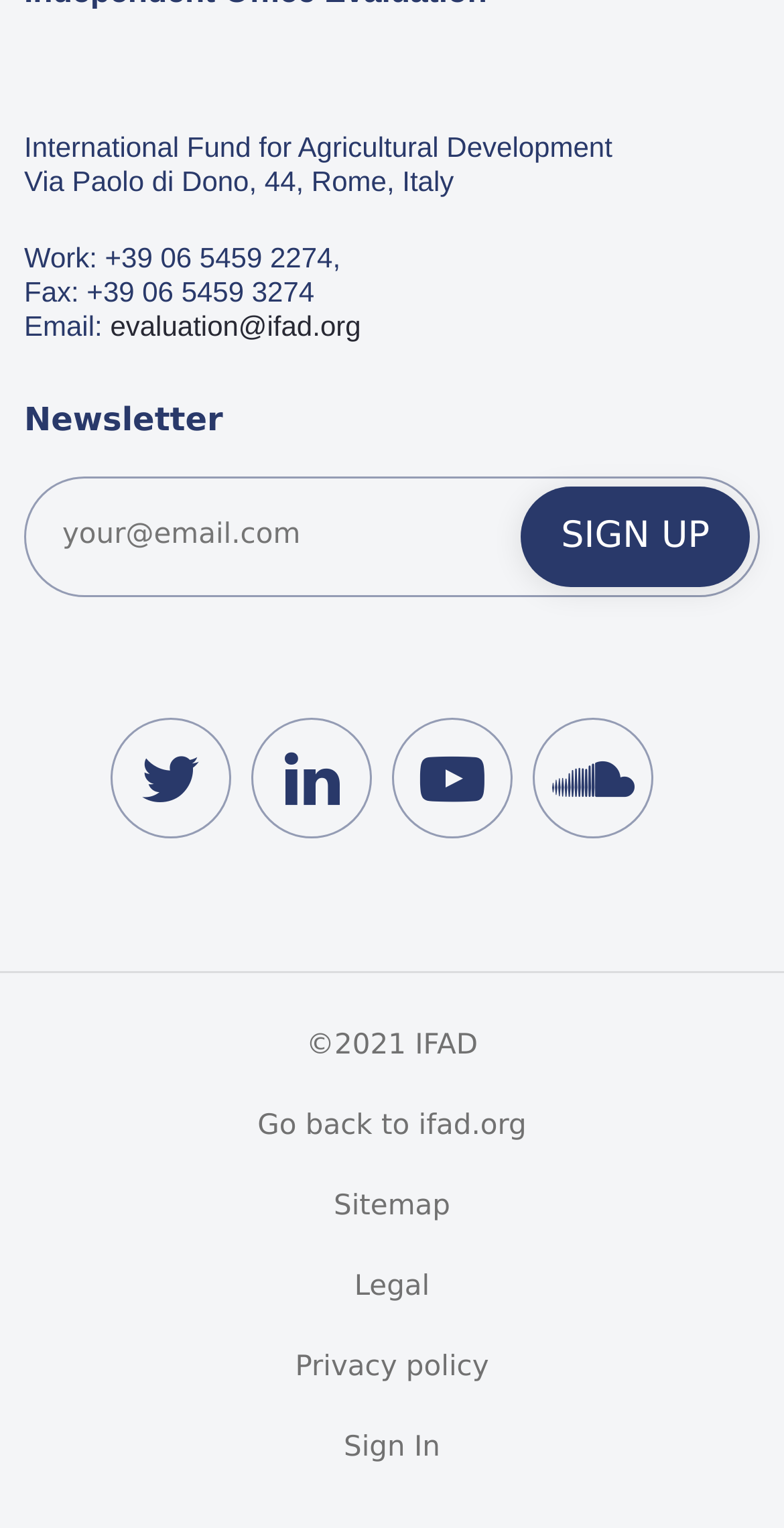What is the copyright year?
Based on the content of the image, thoroughly explain and answer the question.

The copyright year is mentioned at the bottom of the webpage as '©2021 IFAD'.